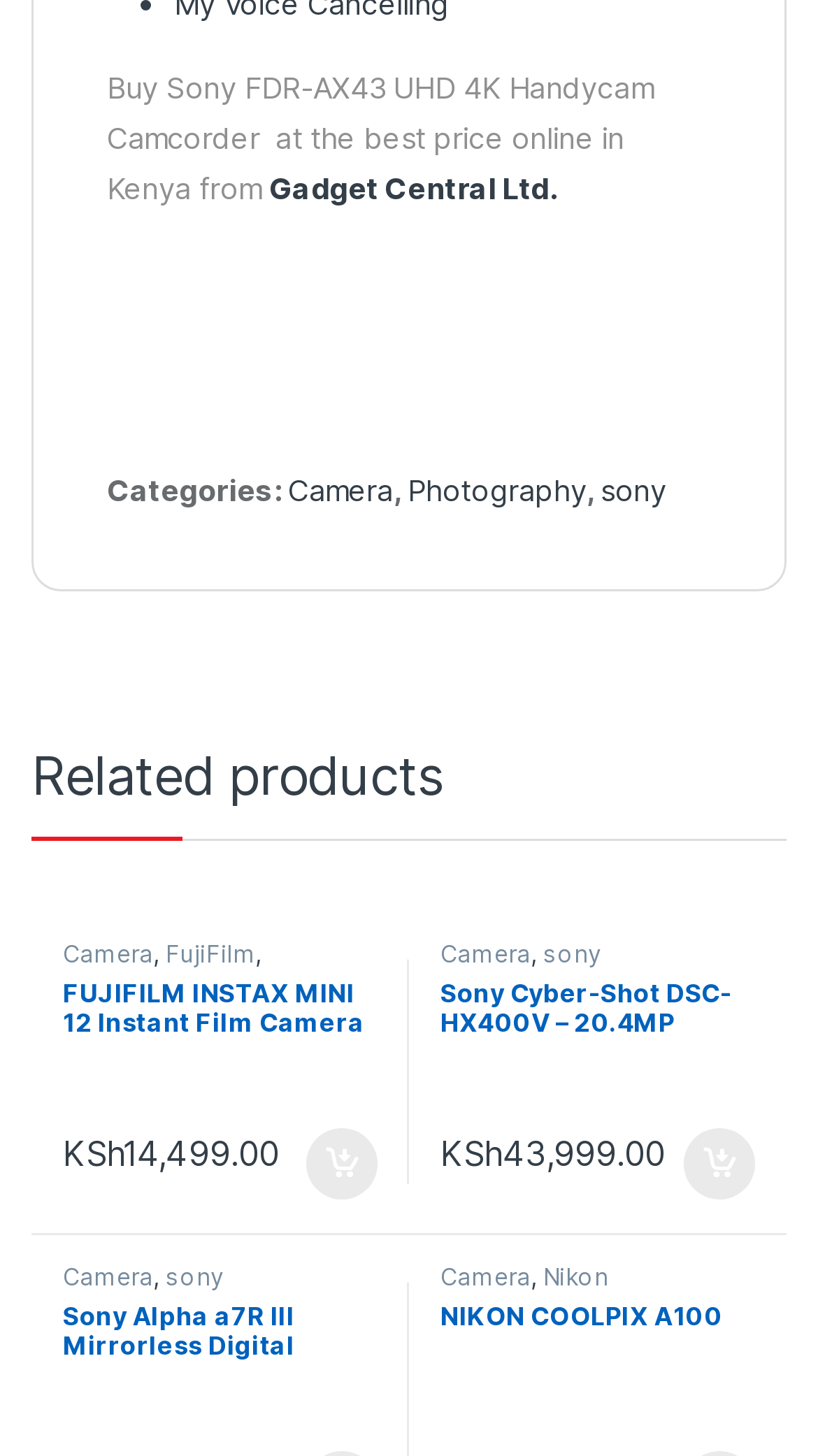Please identify the bounding box coordinates of the clickable element to fulfill the following instruction: "View 'Camera' category". The coordinates should be four float numbers between 0 and 1, i.e., [left, top, right, bottom].

[0.352, 0.324, 0.481, 0.349]